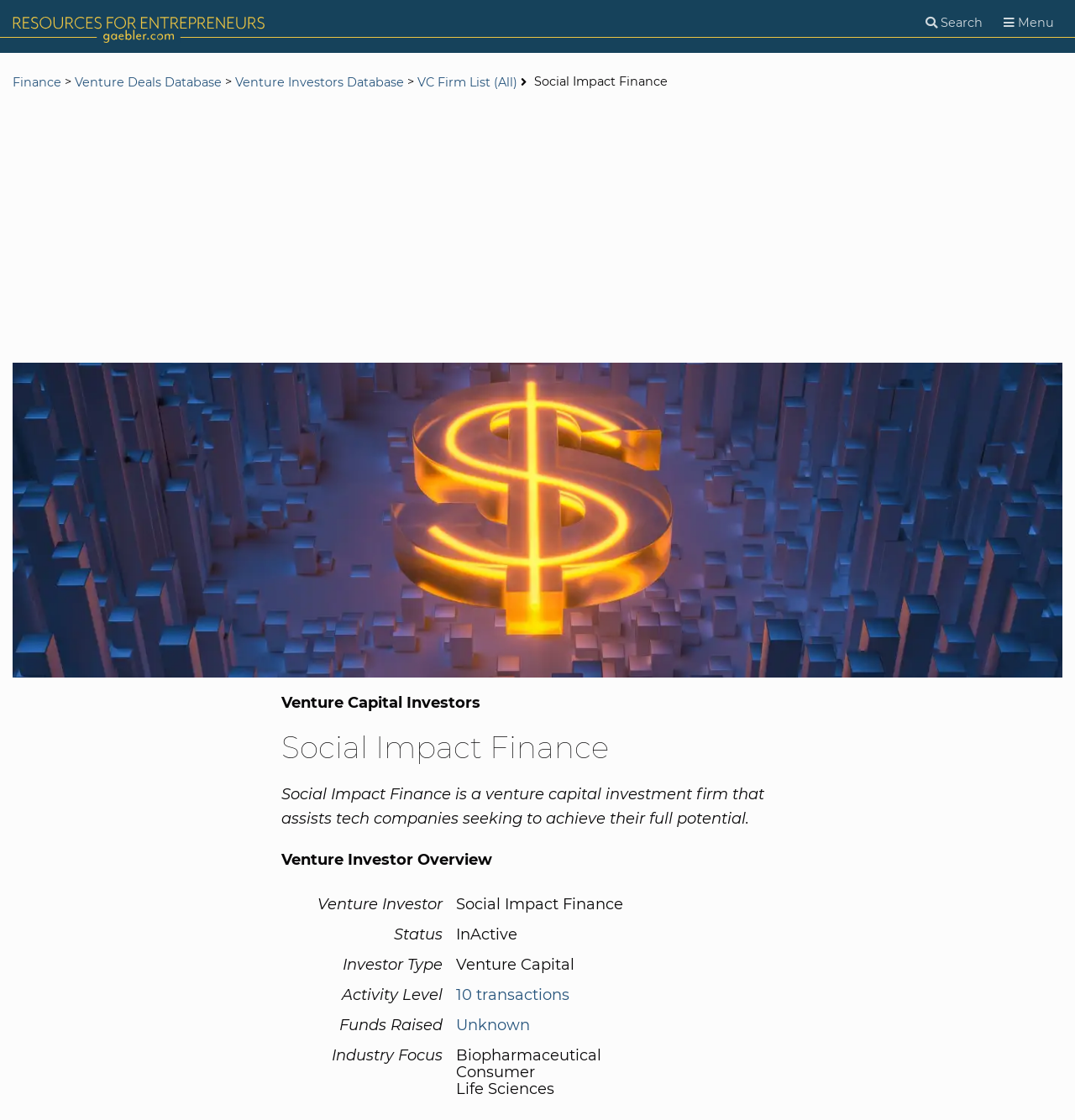What is the status of the venture investor?
Carefully analyze the image and provide a thorough answer to the question.

I found the answer by looking at the LayoutTableCell element with the text 'InActive' which is located at [0.418, 0.82, 0.738, 0.847]. This text is likely to be the status of the venture investor.